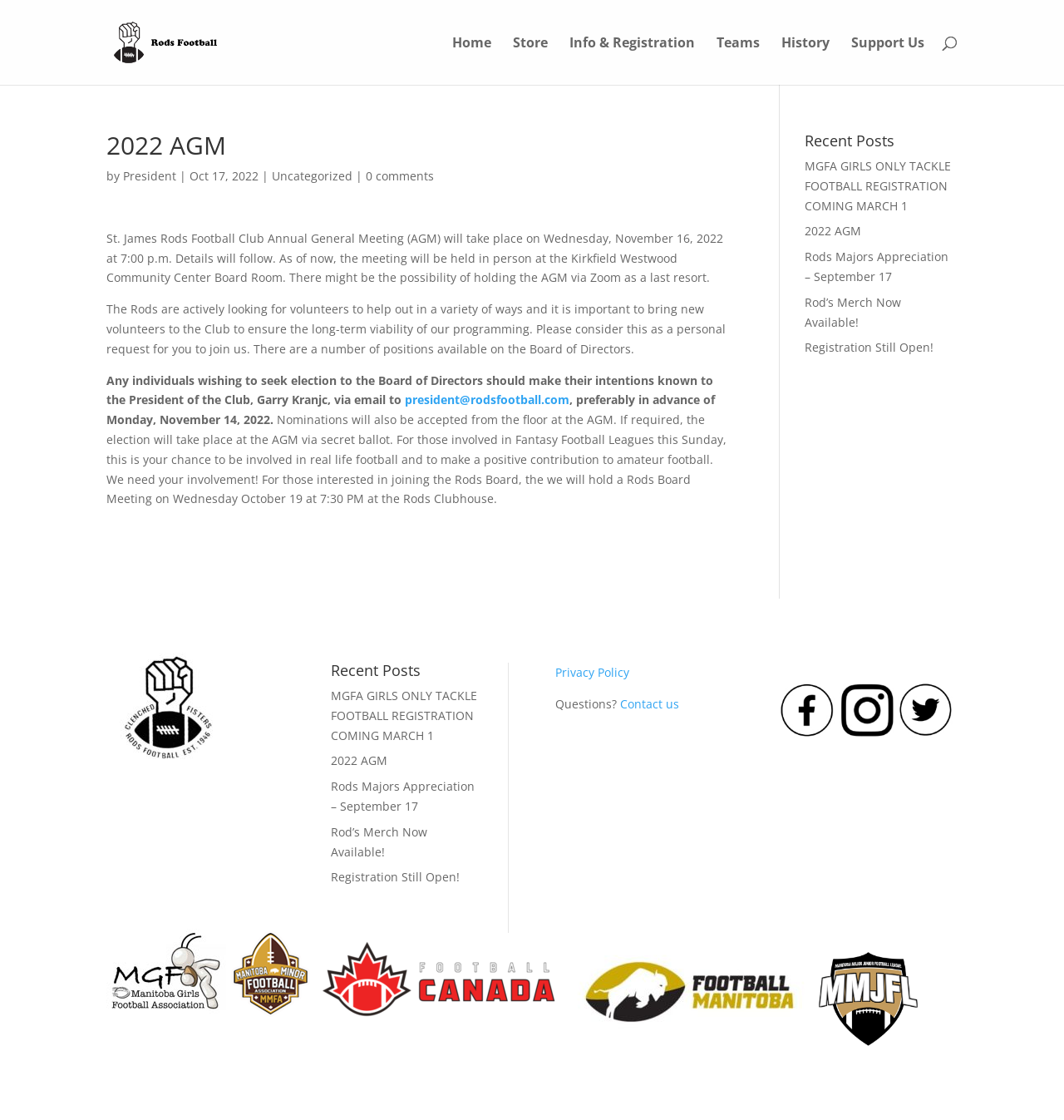Identify the bounding box coordinates of the area that should be clicked in order to complete the given instruction: "Search for something". The bounding box coordinates should be four float numbers between 0 and 1, i.e., [left, top, right, bottom].

[0.1, 0.0, 0.9, 0.001]